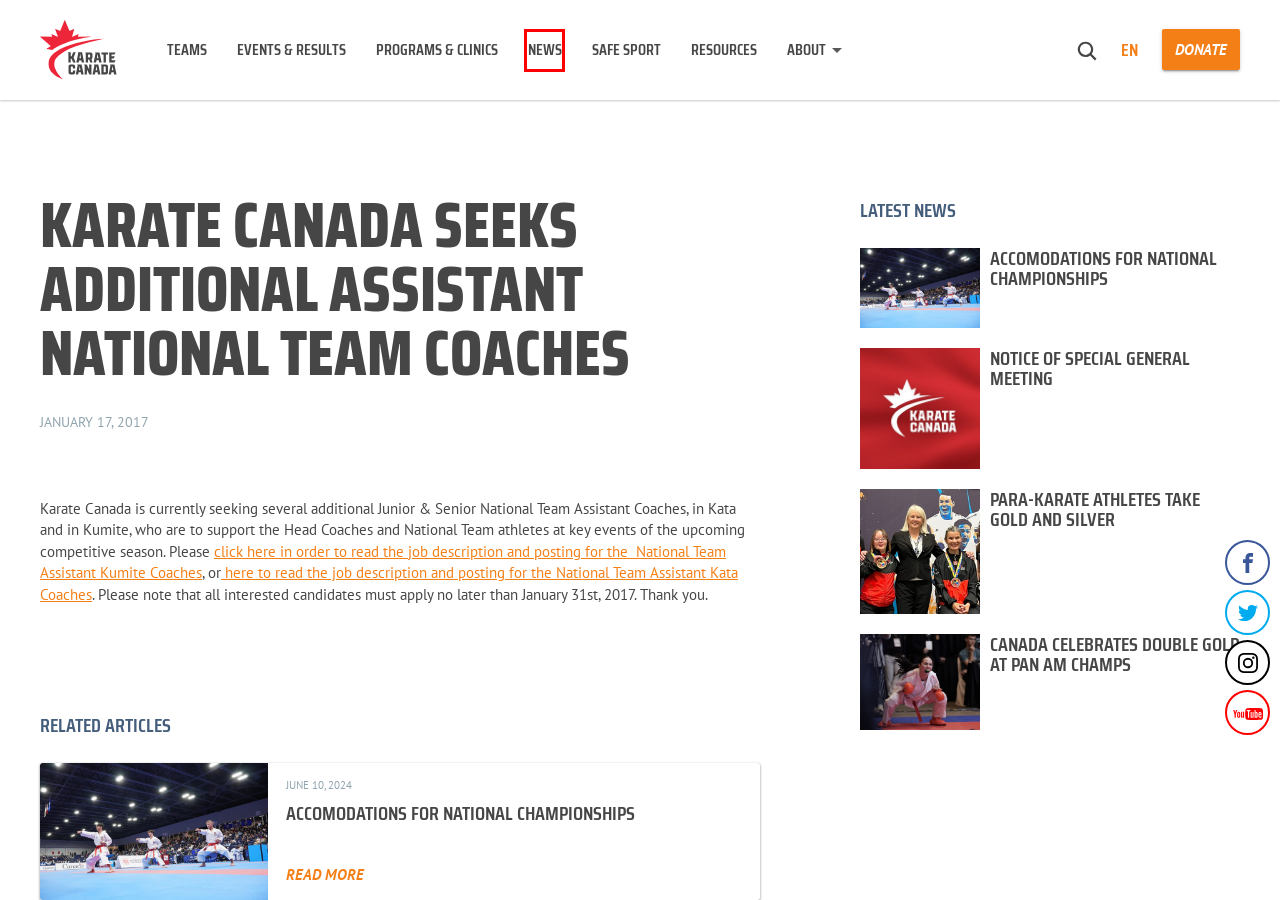Using the screenshot of a webpage with a red bounding box, pick the webpage description that most accurately represents the new webpage after the element inside the red box is clicked. Here are the candidates:
A. Safe Sport - Karate Canada - Karate Canada
B. Programs & Clinics - Karate Canada - Karate Canada
C. Resources - Karate Canada - Karate Canada
D. Accomodations for National Championships - Karate Canada - Karate Canada
E. News - Karate Canada - Karate Canada
F. Canada Celebrates Double Gold at Pan Am Champs - Karate Canada - Karate Canada
G. Notice of Special General Meeting - Karate Canada - Karate Canada
H. Para-Karate Athletes Take Gold and Silver - Karate Canada - Karate Canada

E